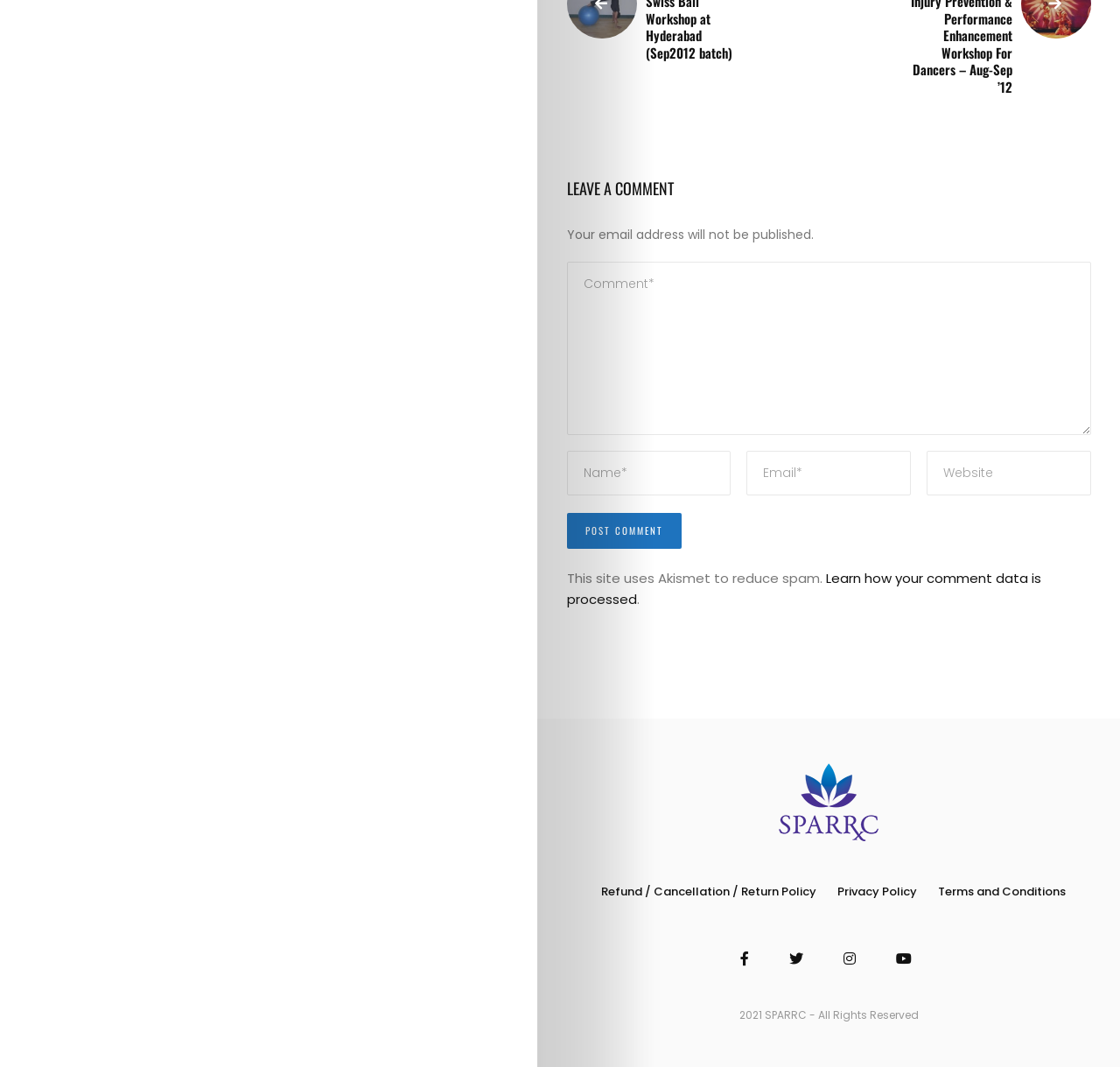Find the bounding box coordinates of the element to click in order to complete the given instruction: "visit the refund policy page."

[0.536, 0.828, 0.729, 0.843]